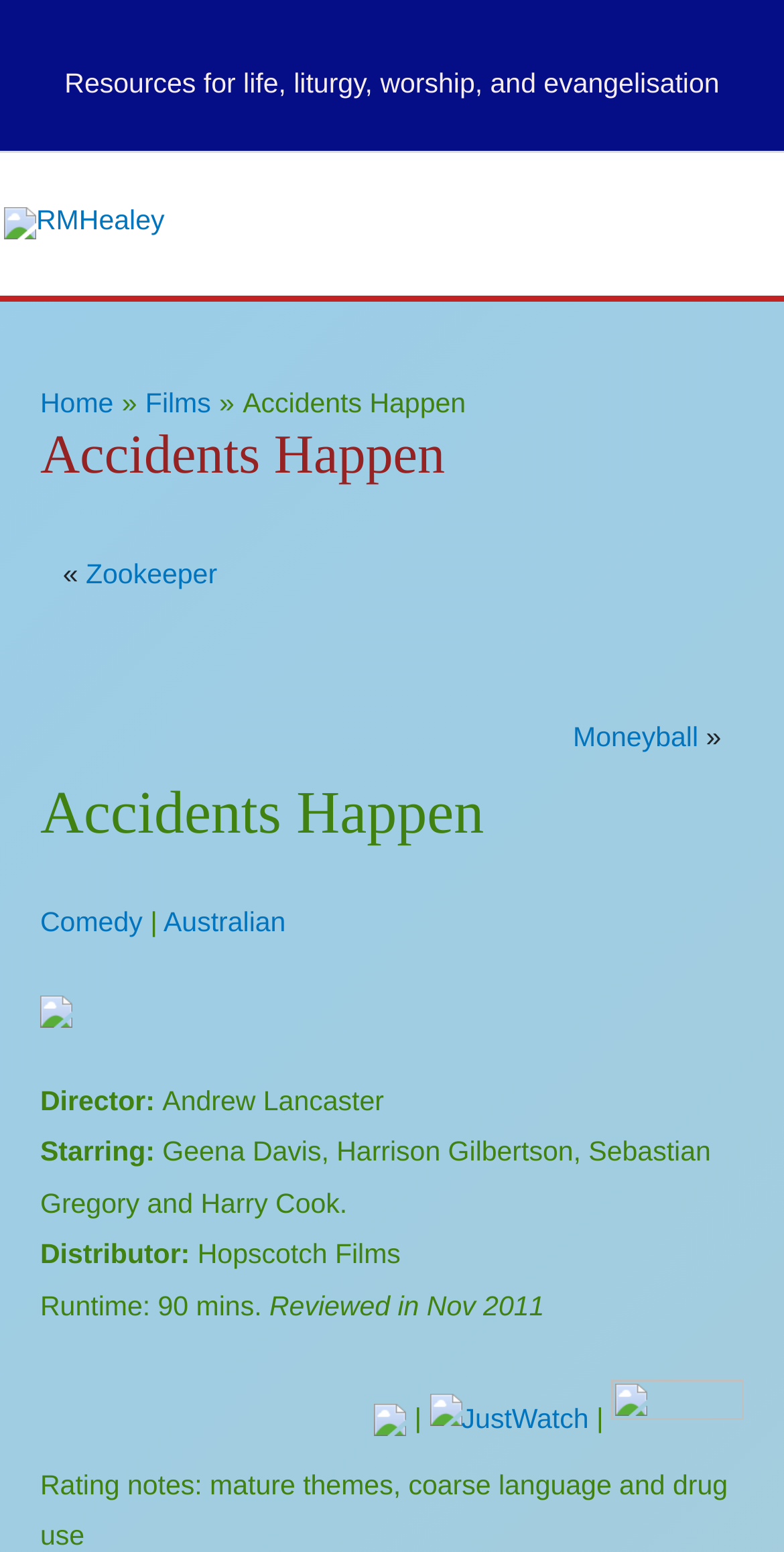Find the bounding box of the web element that fits this description: "13 June 2024".

None